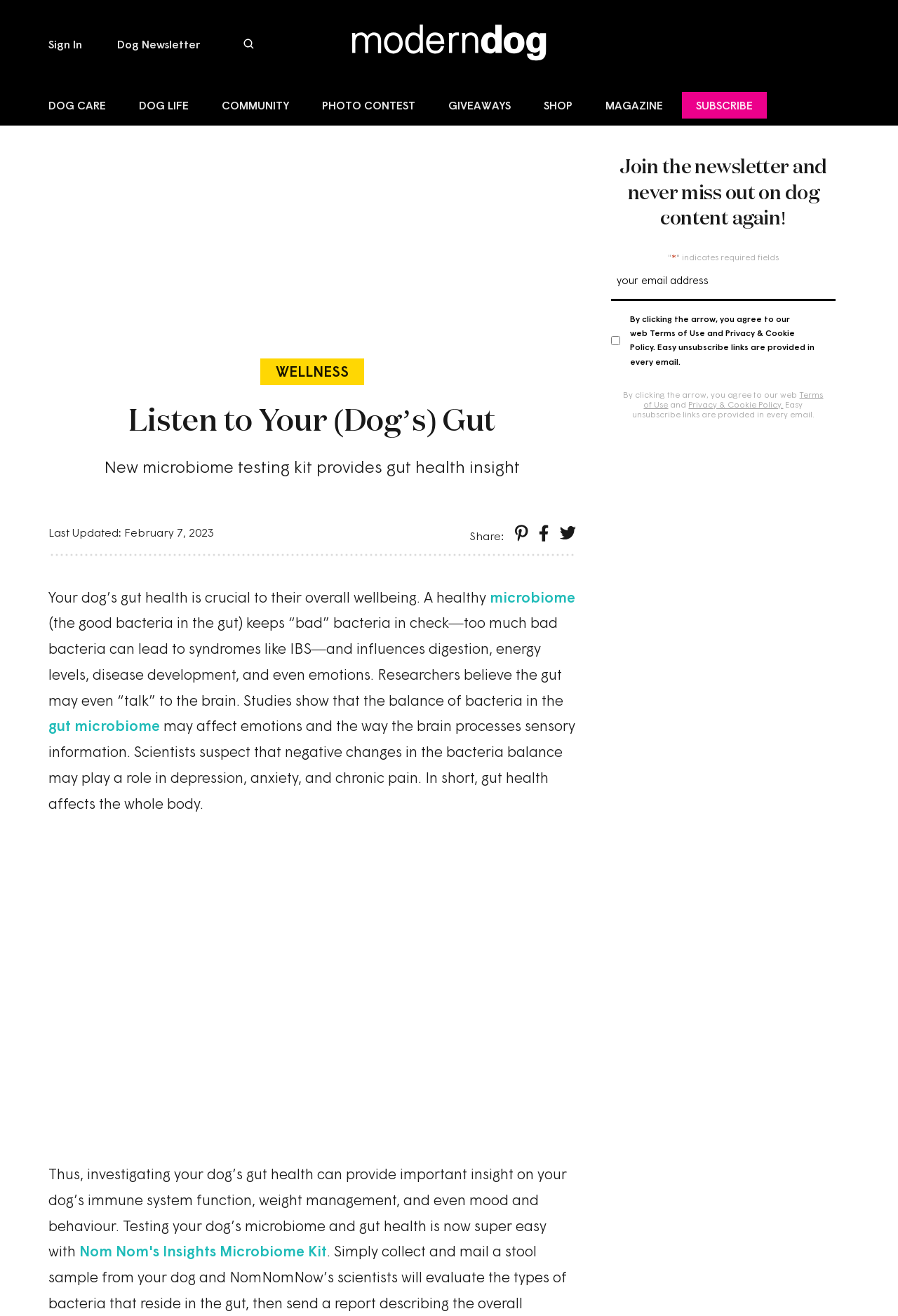Find the bounding box coordinates for the element that must be clicked to complete the instruction: "Download a report". The coordinates should be four float numbers between 0 and 1, indicated as [left, top, right, bottom].

None